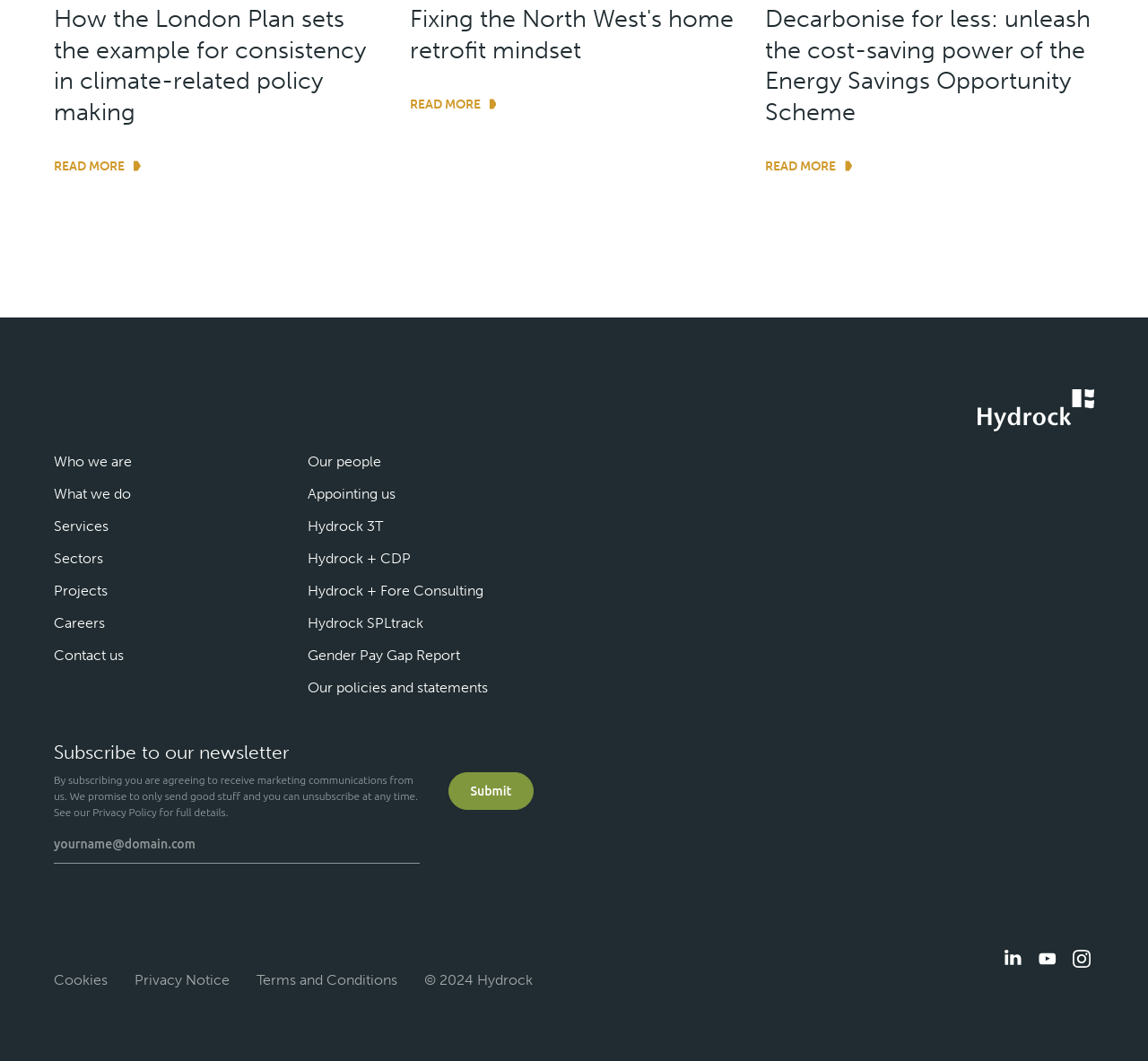Please respond in a single word or phrase: 
Where can you find the company's policies?

Our policies and statements